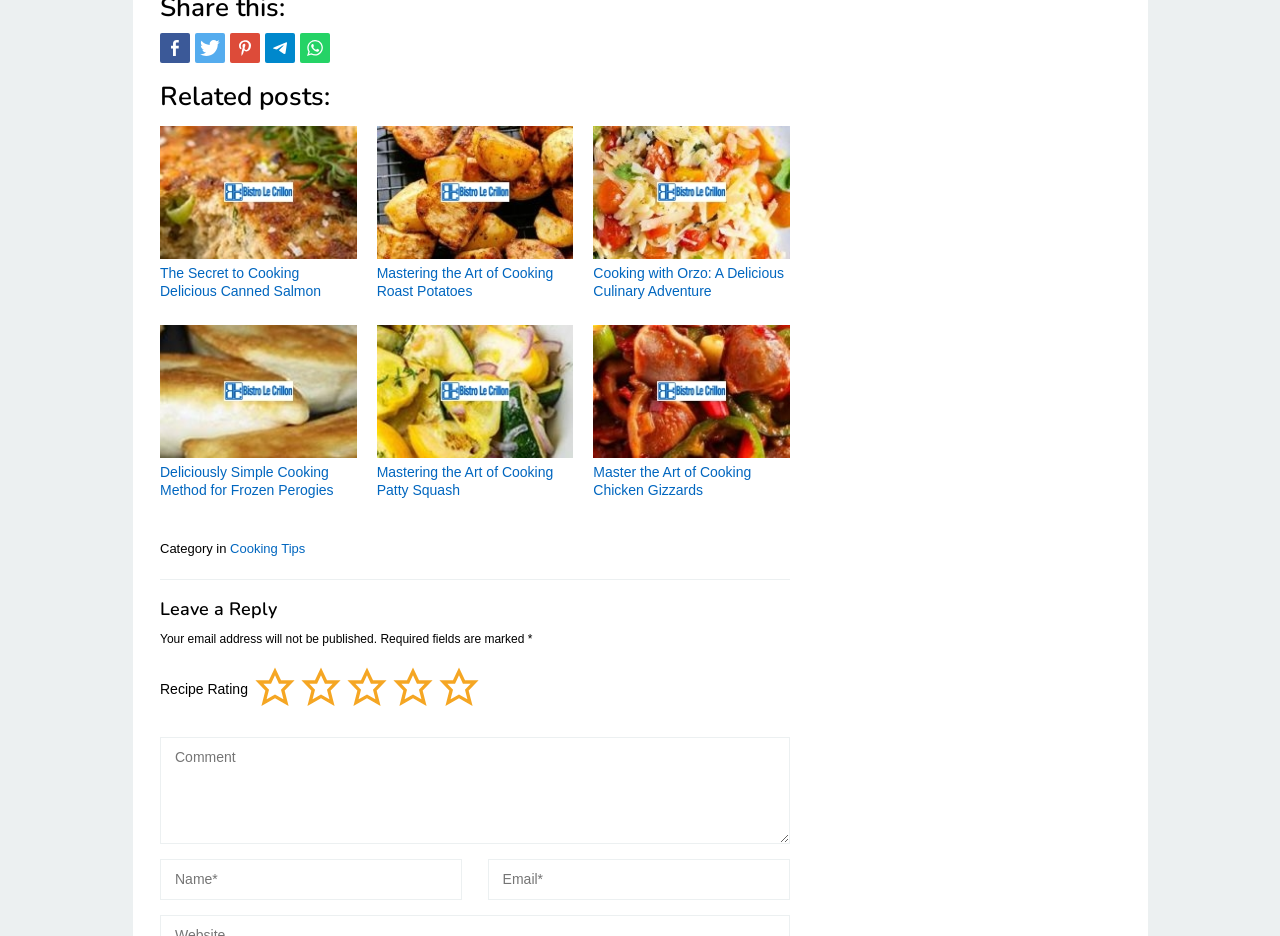How many social media sharing options are there?
Based on the visual, give a brief answer using one word or a short phrase.

5